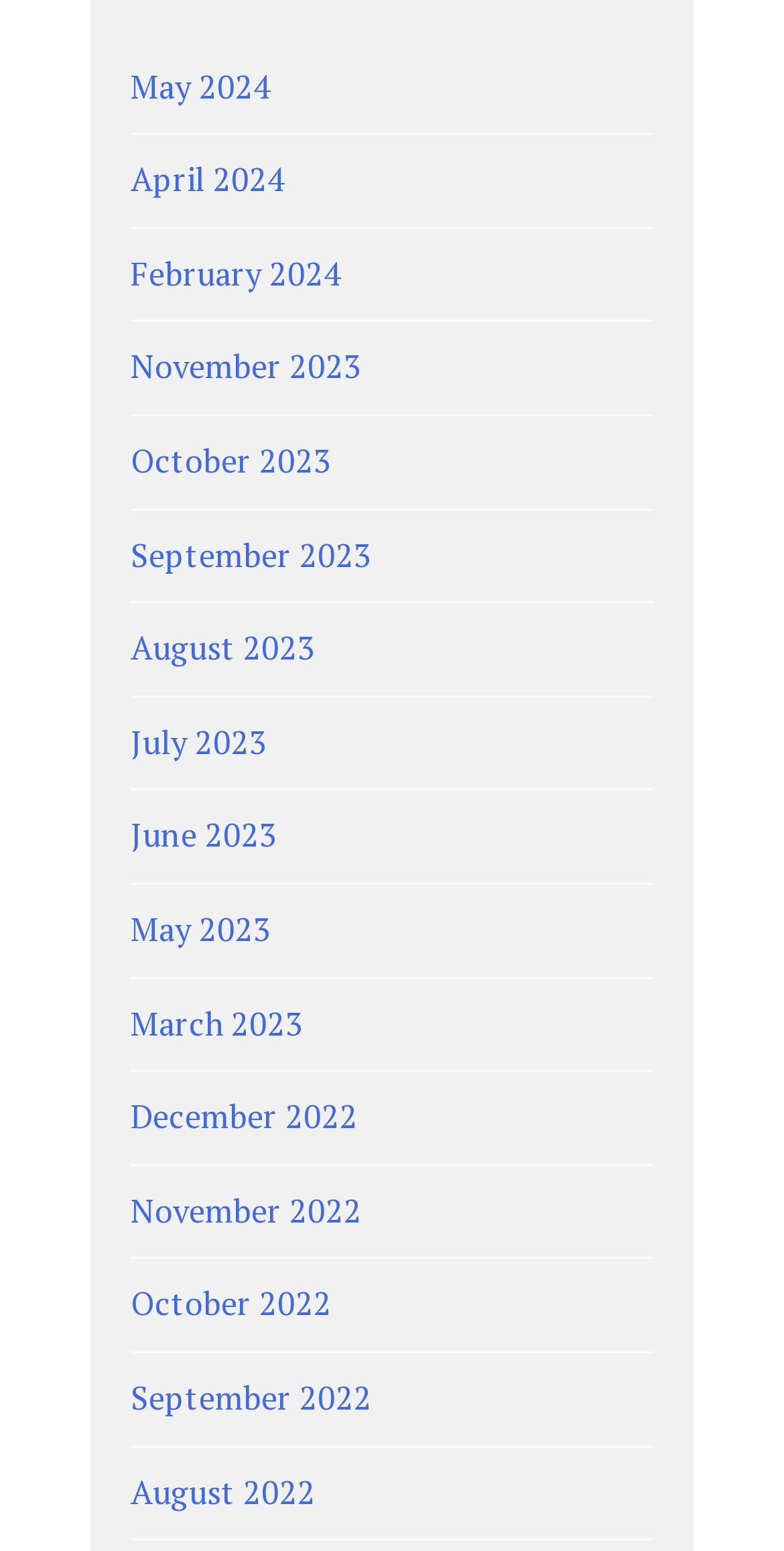Respond to the following question using a concise word or phrase: 
What is the earliest month listed?

August 2022